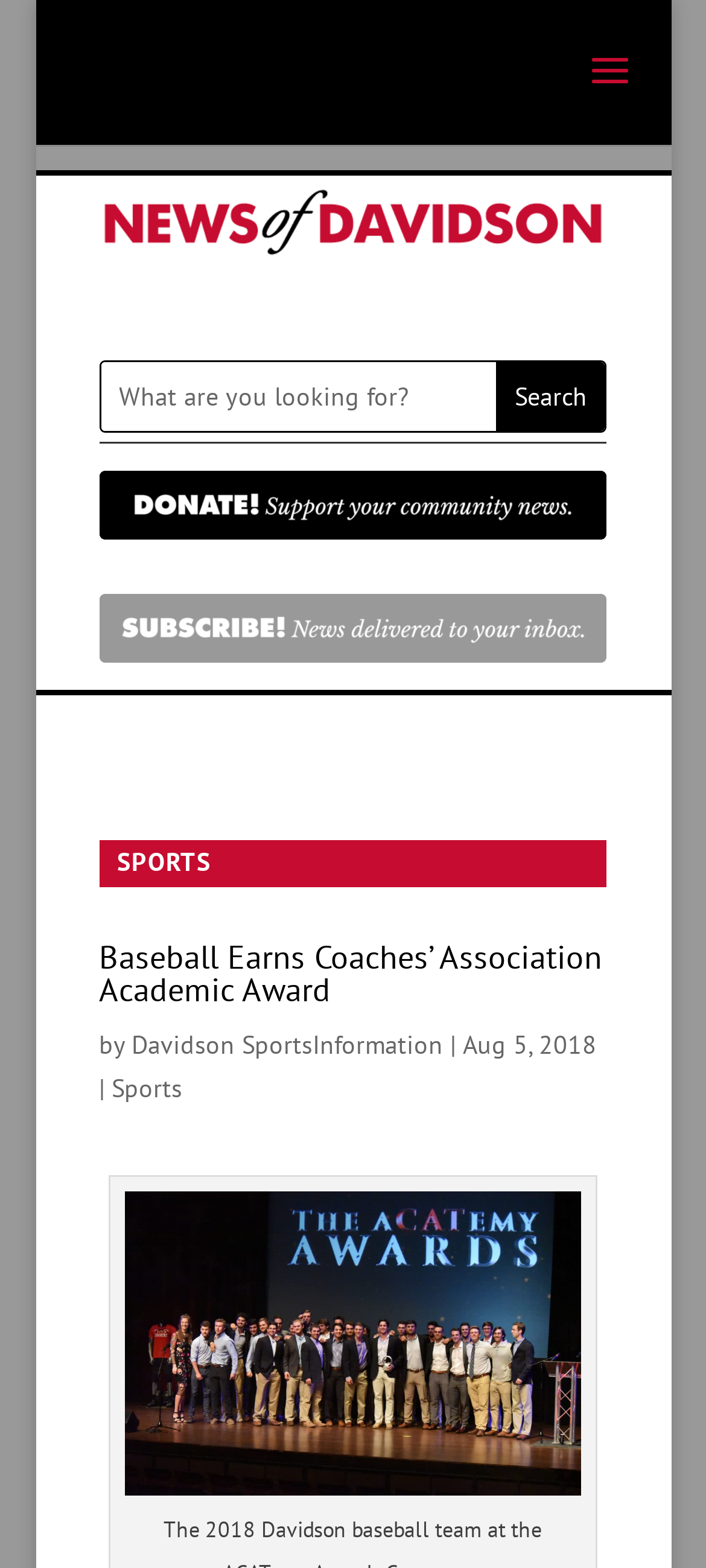Locate and provide the bounding box coordinates for the HTML element that matches this description: "value="Search"".

[0.704, 0.231, 0.857, 0.275]